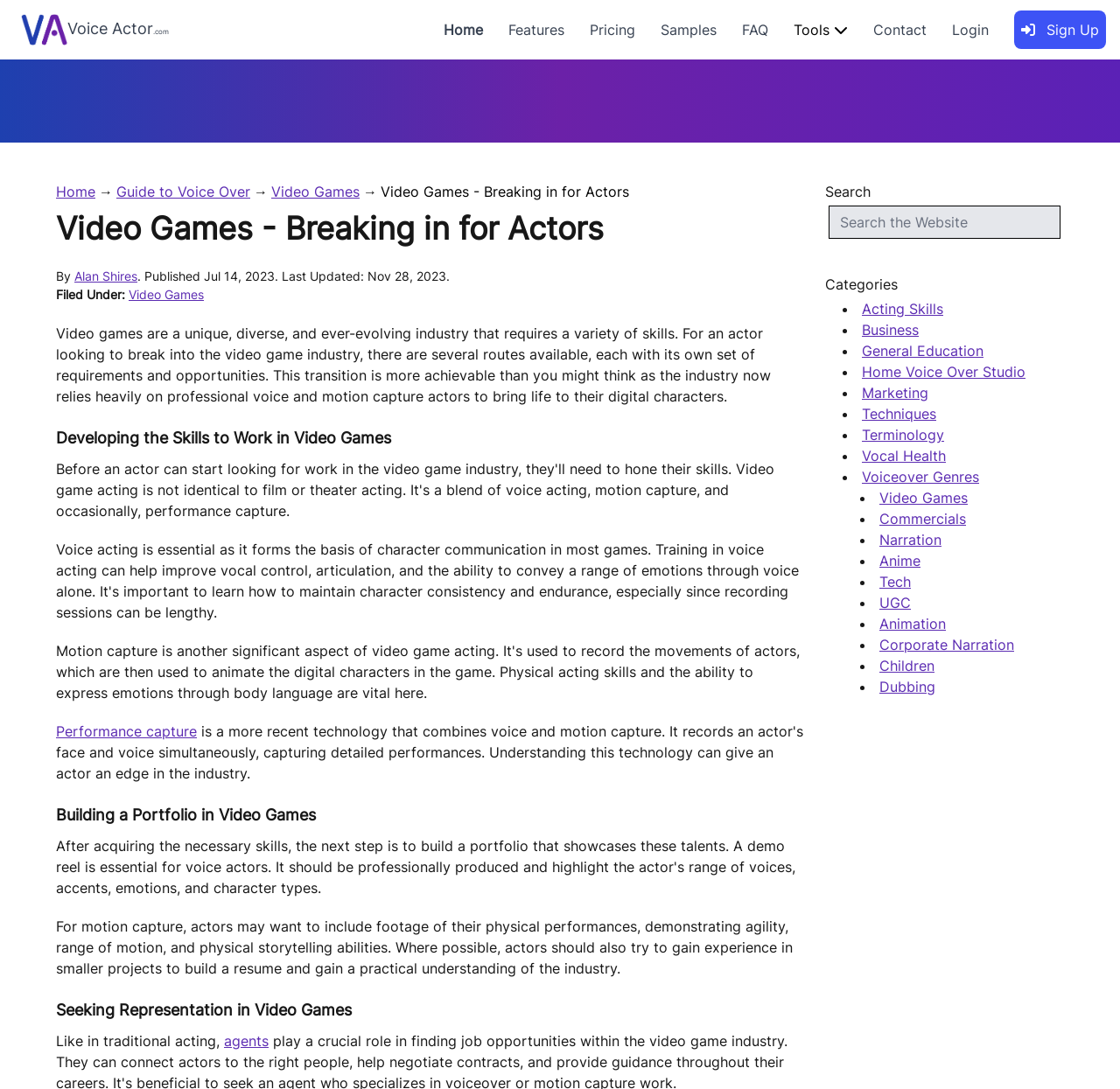Explain in detail what is displayed on the webpage.

This webpage is about breaking into the video game industry as an actor, specifically focusing on the skills and requirements needed to succeed. The page is divided into several sections, each with its own heading and content.

At the top of the page, there is a navigation menu with links to various sections of the website, including "Home", "Features", "Pricing", and more. Below this, there is a breadcrumb navigation bar that shows the current page's location within the website's hierarchy.

The main content of the page is divided into several sections, each with its own heading. The first section, "Video Games - Breaking in for Actors", provides an introduction to the industry and the skills required to break in. This is followed by a section on "Developing the Skills to Work in Video Games", which discusses the importance of performance capture, motion capture, and other skills.

The next section, "Building a Portfolio in Video Games", provides advice on how to build a portfolio, including tips on creating a demo reel and gaining experience in smaller projects. This is followed by a section on "Seeking Representation in Video Games", which discusses the role of agents in the industry.

On the right-hand side of the page, there is a search bar and a list of categories, including "Acting Skills", "Business", "General Education", and more. Each category has a list of sub-links, allowing users to navigate to specific topics within the website.

Throughout the page, there are several headings and subheadings that break up the content and provide a clear structure to the page. The text is well-organized and easy to follow, making it easy for readers to navigate and understand the content.